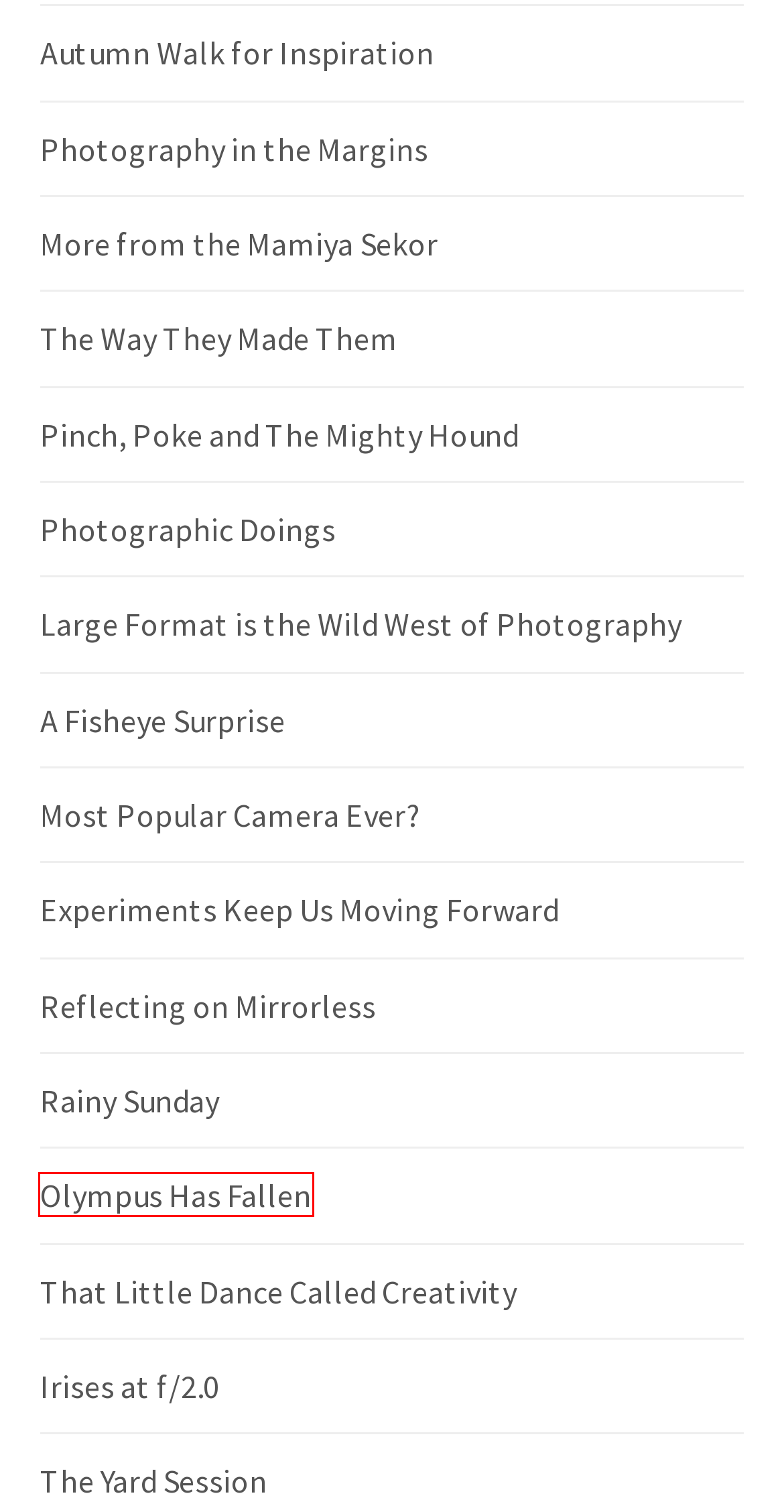With the provided screenshot showing a webpage and a red bounding box, determine which webpage description best fits the new page that appears after clicking the element inside the red box. Here are the options:
A. Olympus Has Fallen – Moving Pictures
B. Reflecting on Mirrorless – Moving Pictures
C. Irises at f/2.0 – Moving Pictures
D. Rainy Sunday – Moving Pictures
E. The Yard Session – Moving Pictures
F. Photography in the Margins – Moving Pictures
G. Pinch, Poke and The Mighty Hound – Moving Pictures
H. Experiments Keep Us Moving Forward – Moving Pictures

A